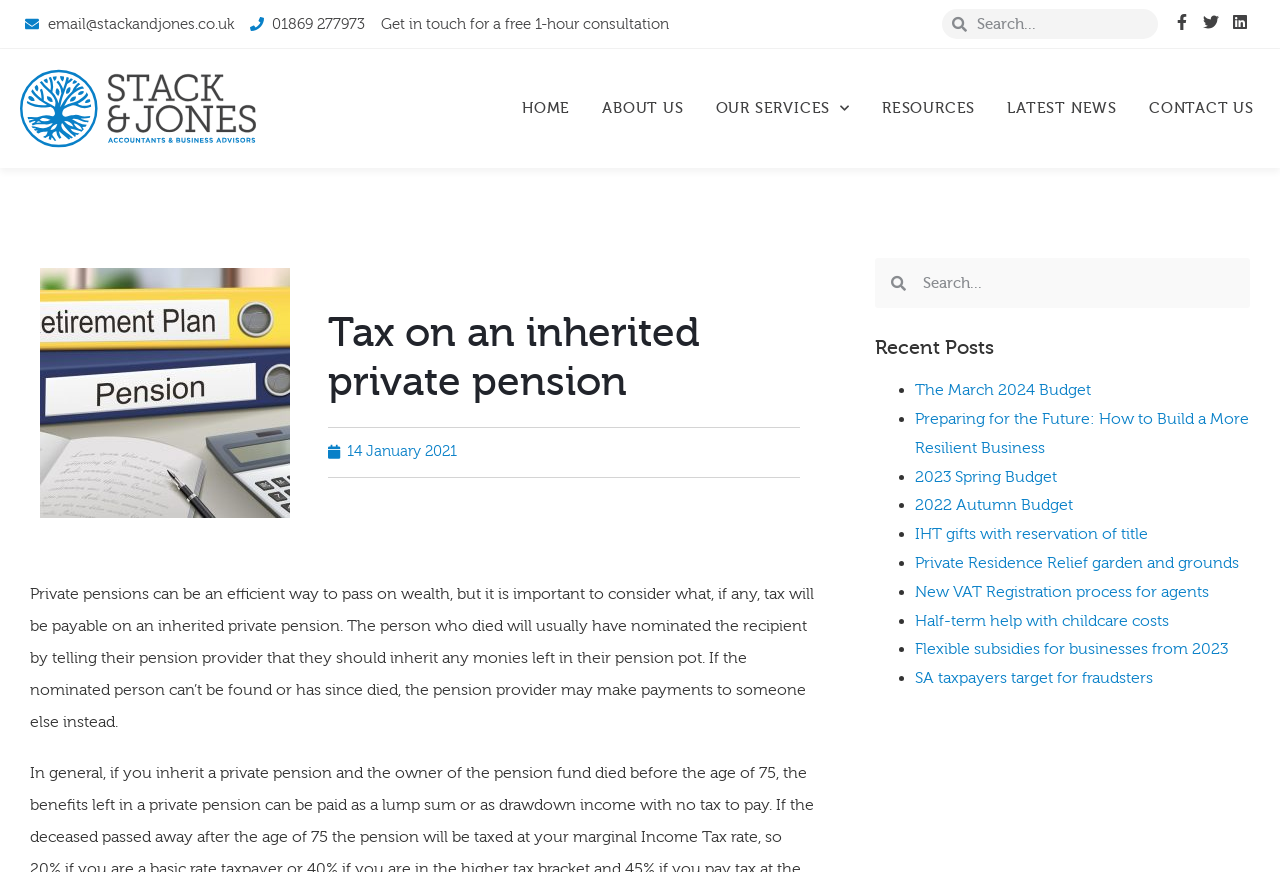Using the provided element description: "2022 Autumn Budget", identify the bounding box coordinates. The coordinates should be four floats between 0 and 1 in the order [left, top, right, bottom].

[0.715, 0.569, 0.838, 0.59]